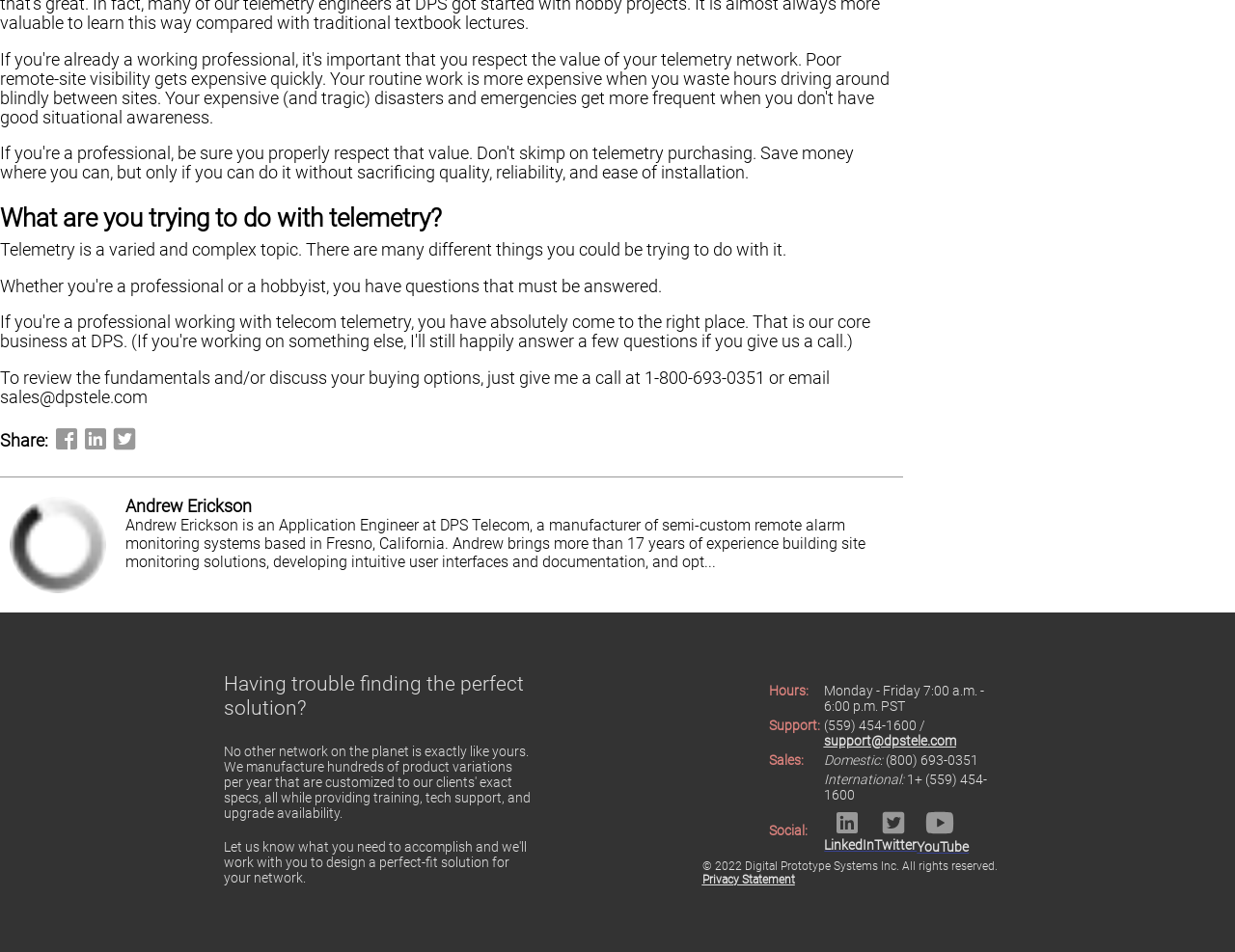What is the copyright year mentioned on this webpage?
Answer with a single word or phrase, using the screenshot for reference.

2022